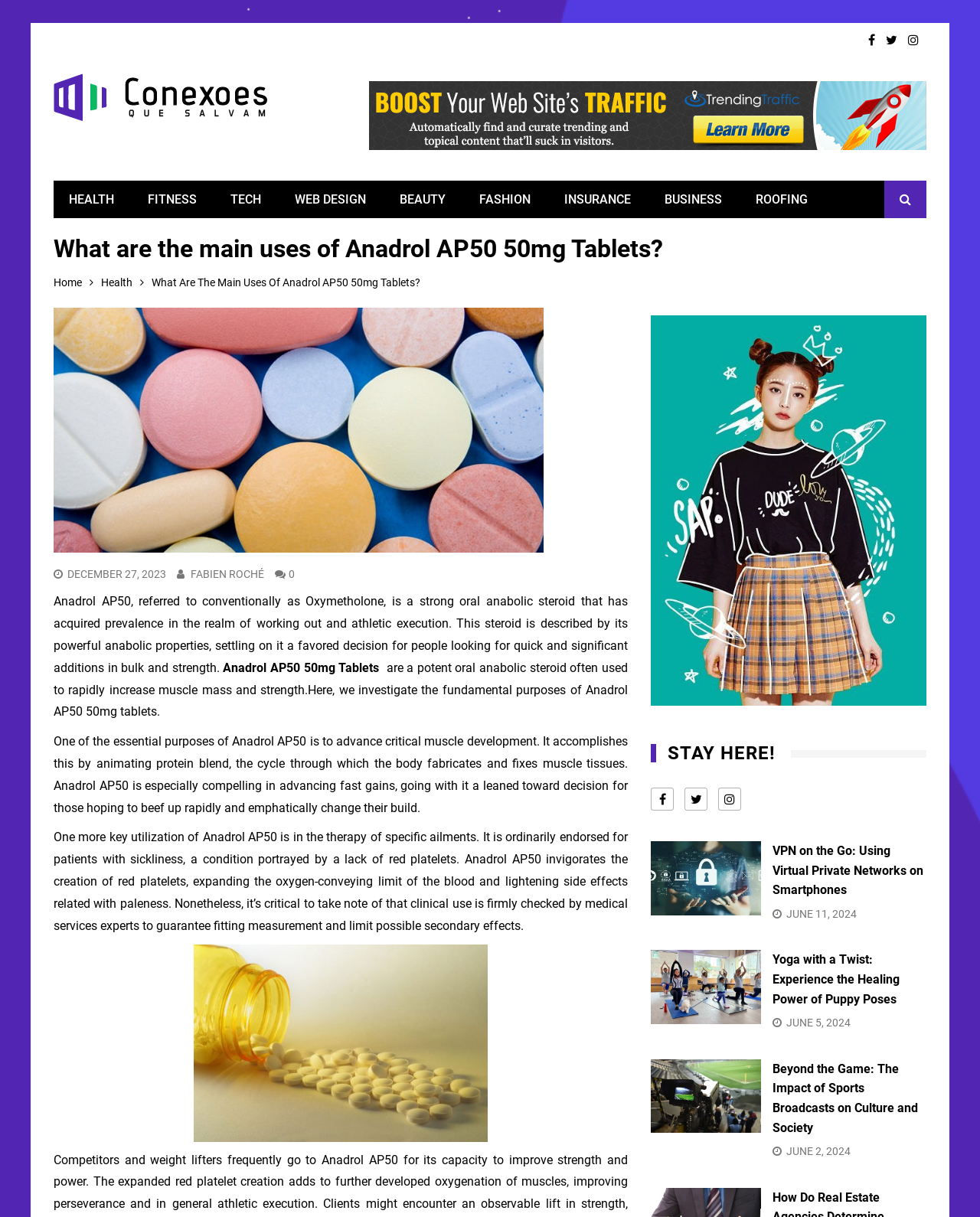Pinpoint the bounding box coordinates of the element that must be clicked to accomplish the following instruction: "Click on the 'Beyond the Game: The Impact of Sports Broadcasts on Culture and Society' link". The coordinates should be in the format of four float numbers between 0 and 1, i.e., [left, top, right, bottom].

[0.664, 0.87, 0.777, 0.931]